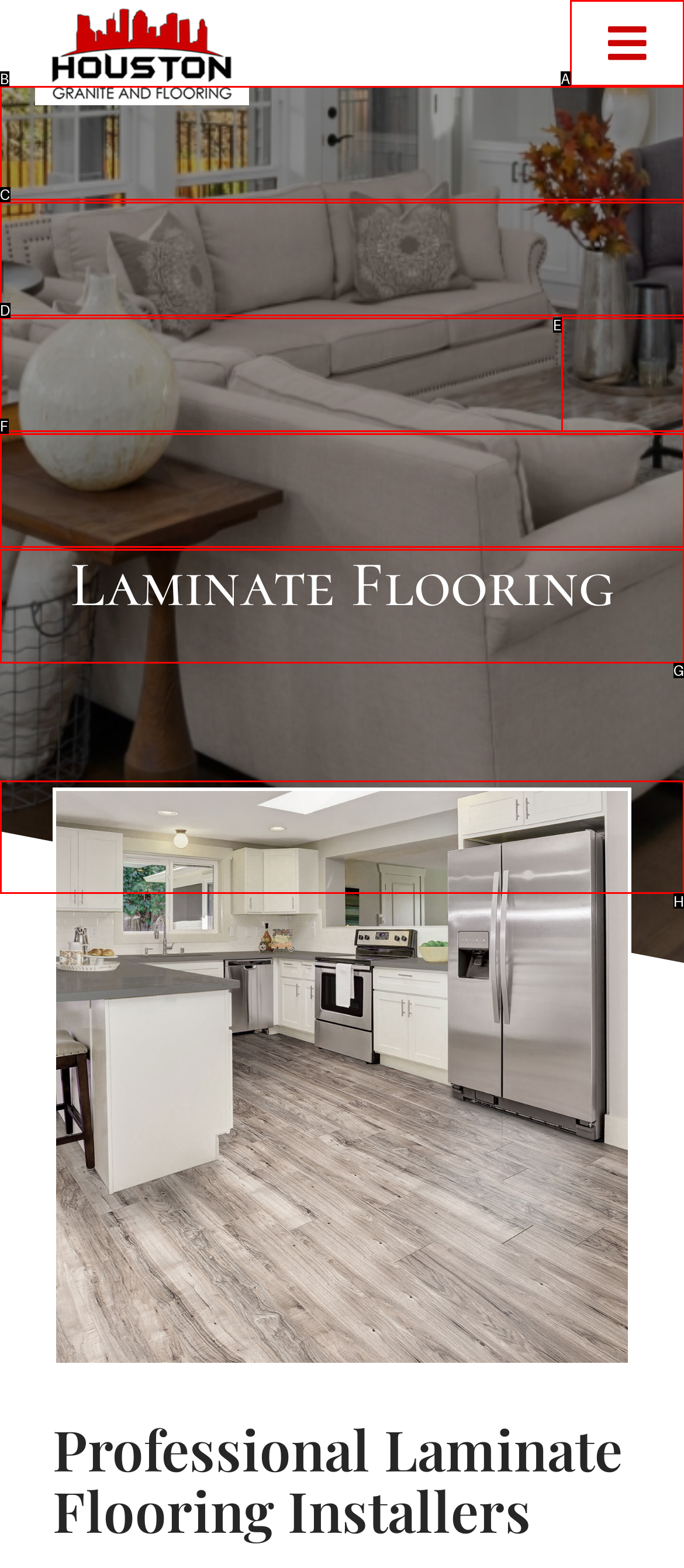Determine which UI element I need to click to achieve the following task: Connect with us Provide your answer as the letter of the selected option.

None